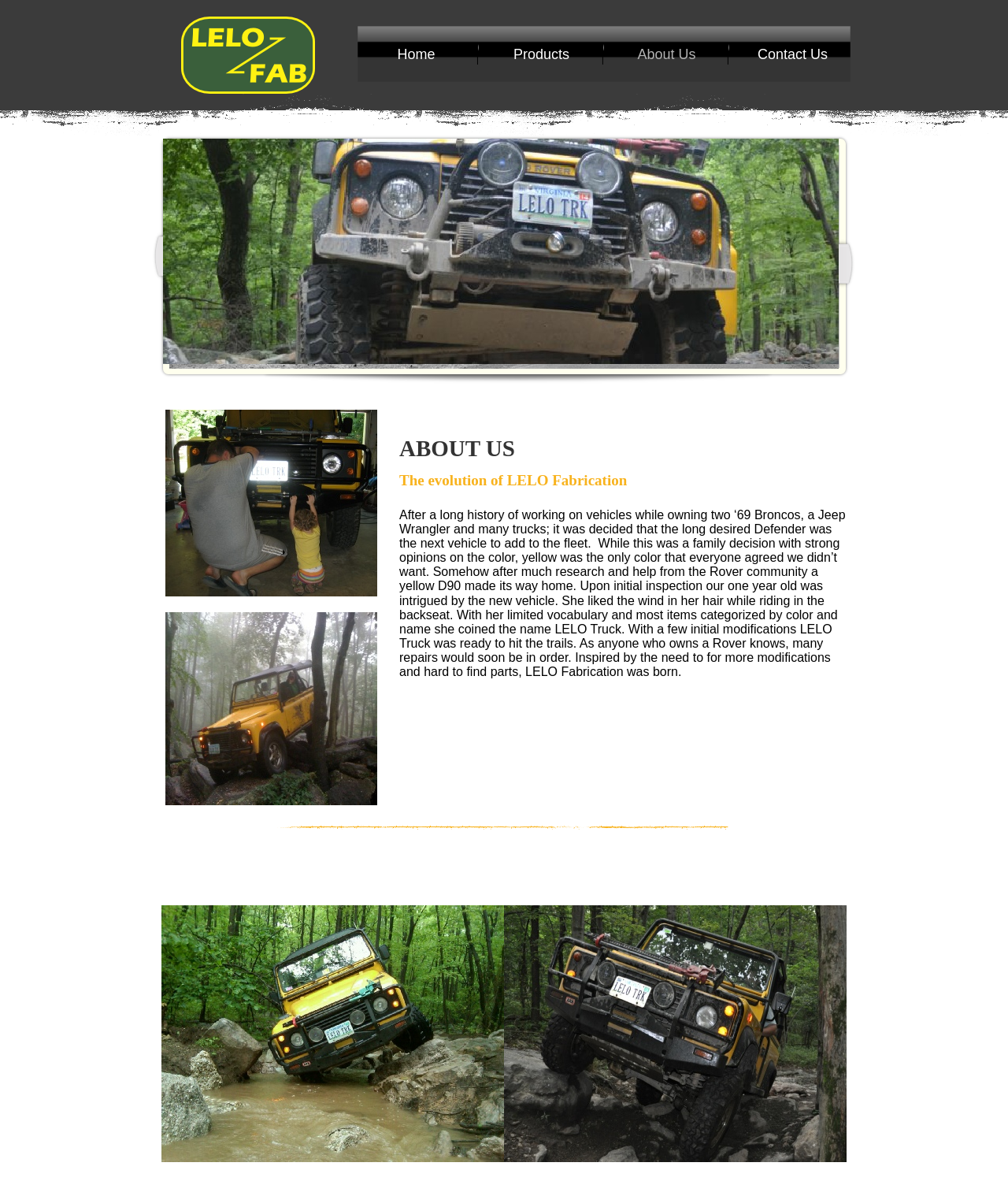Please respond to the question with a concise word or phrase:
How many links are present in the top navigation bar?

4